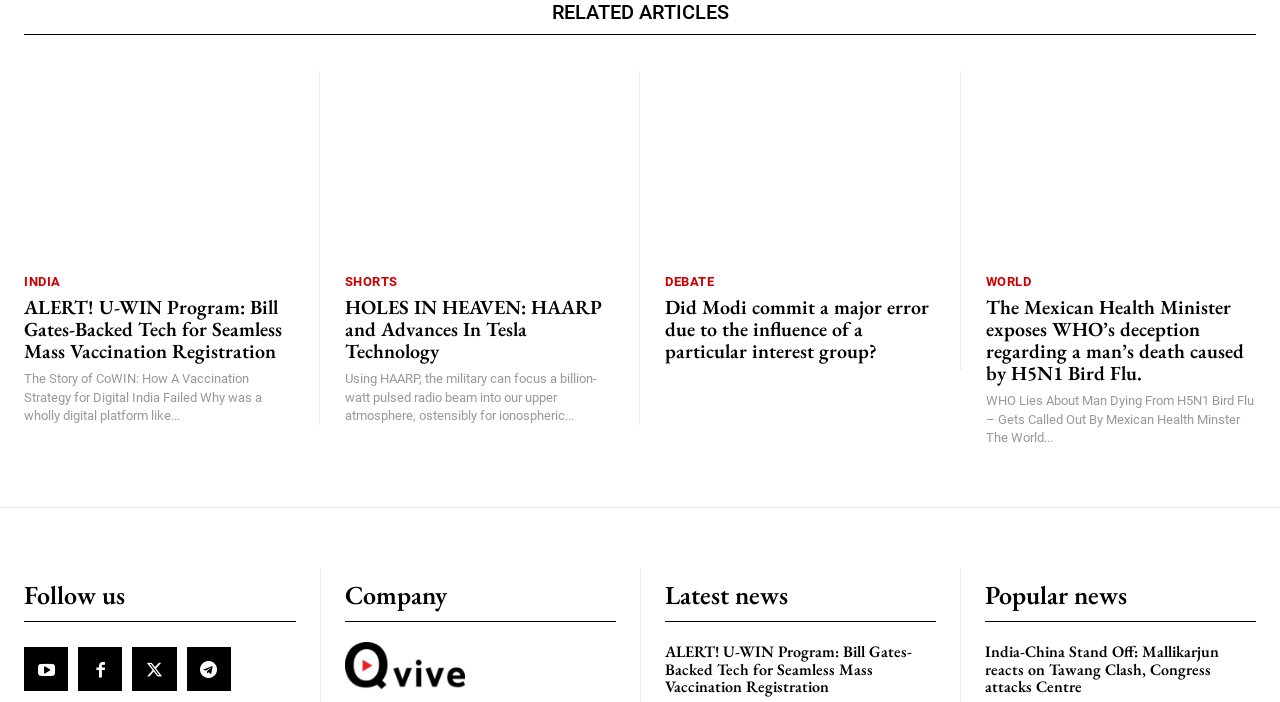What is the category of the news article 'HOLES IN HEAVEN: HAARP and Advances In Tesla Technology'? Examine the screenshot and reply using just one word or a brief phrase.

SHORTS